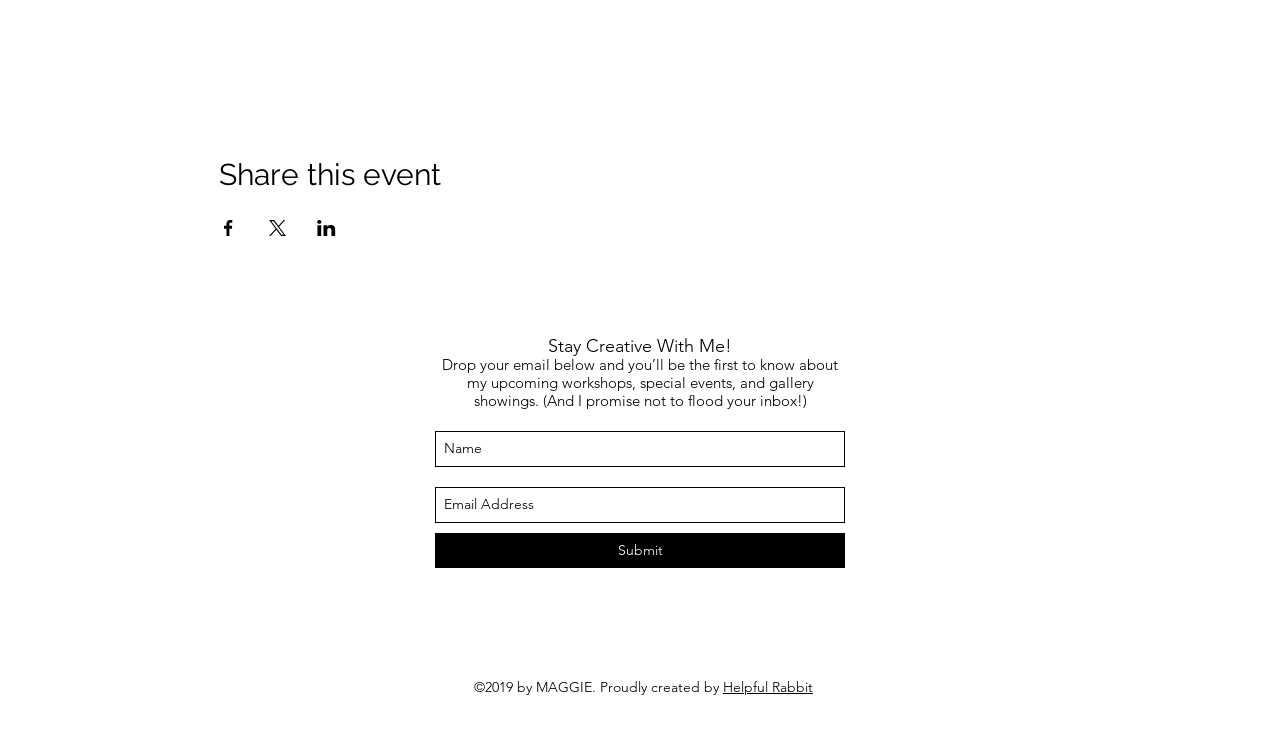What social media platforms are linked in the 'Social Bar'?
Look at the image and answer the question using a single word or phrase.

Facebook and Instagram